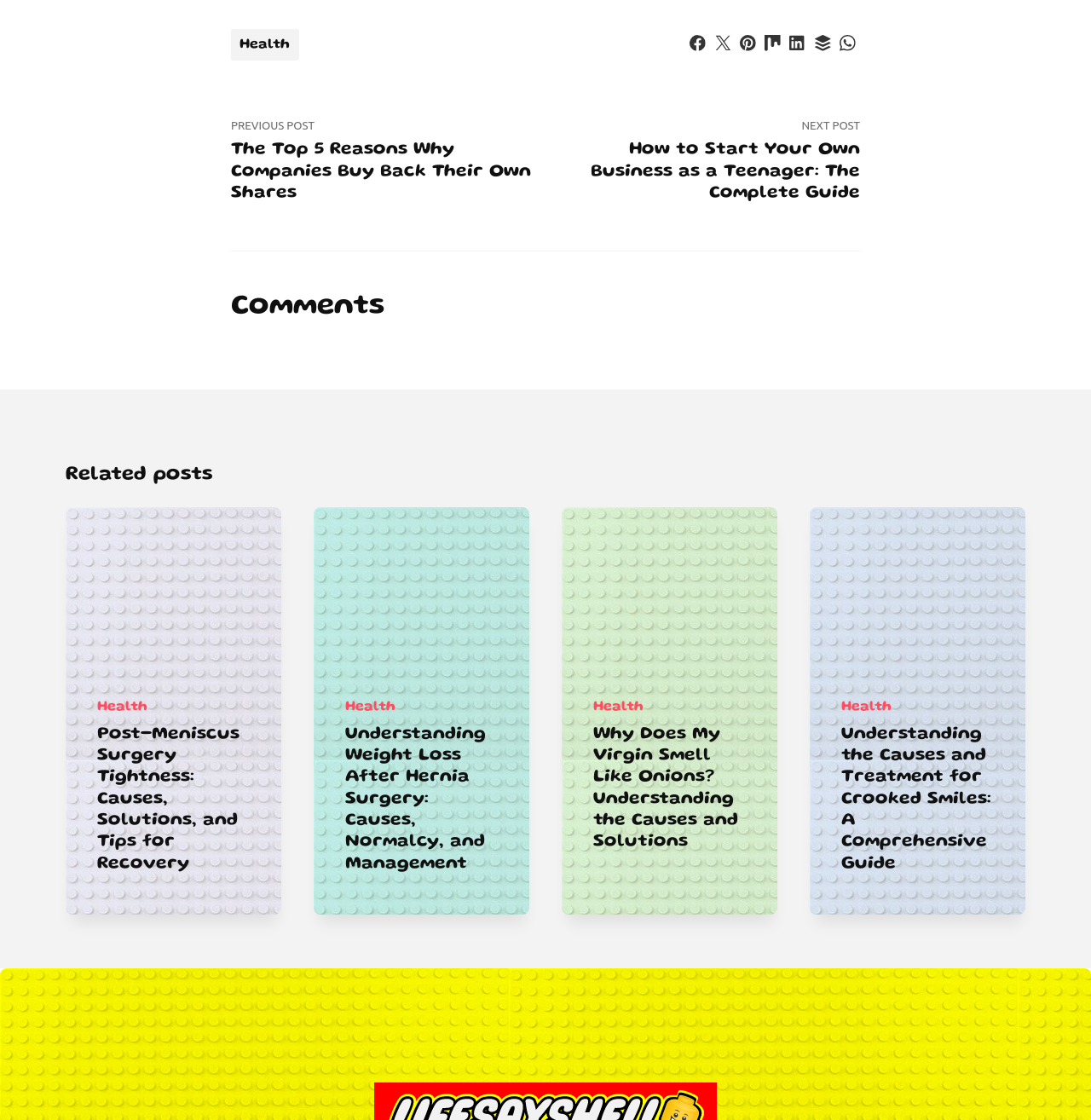Using the description "aria-label="Share with Buffer"", locate and provide the bounding box of the UI element.

[0.747, 0.024, 0.761, 0.05]